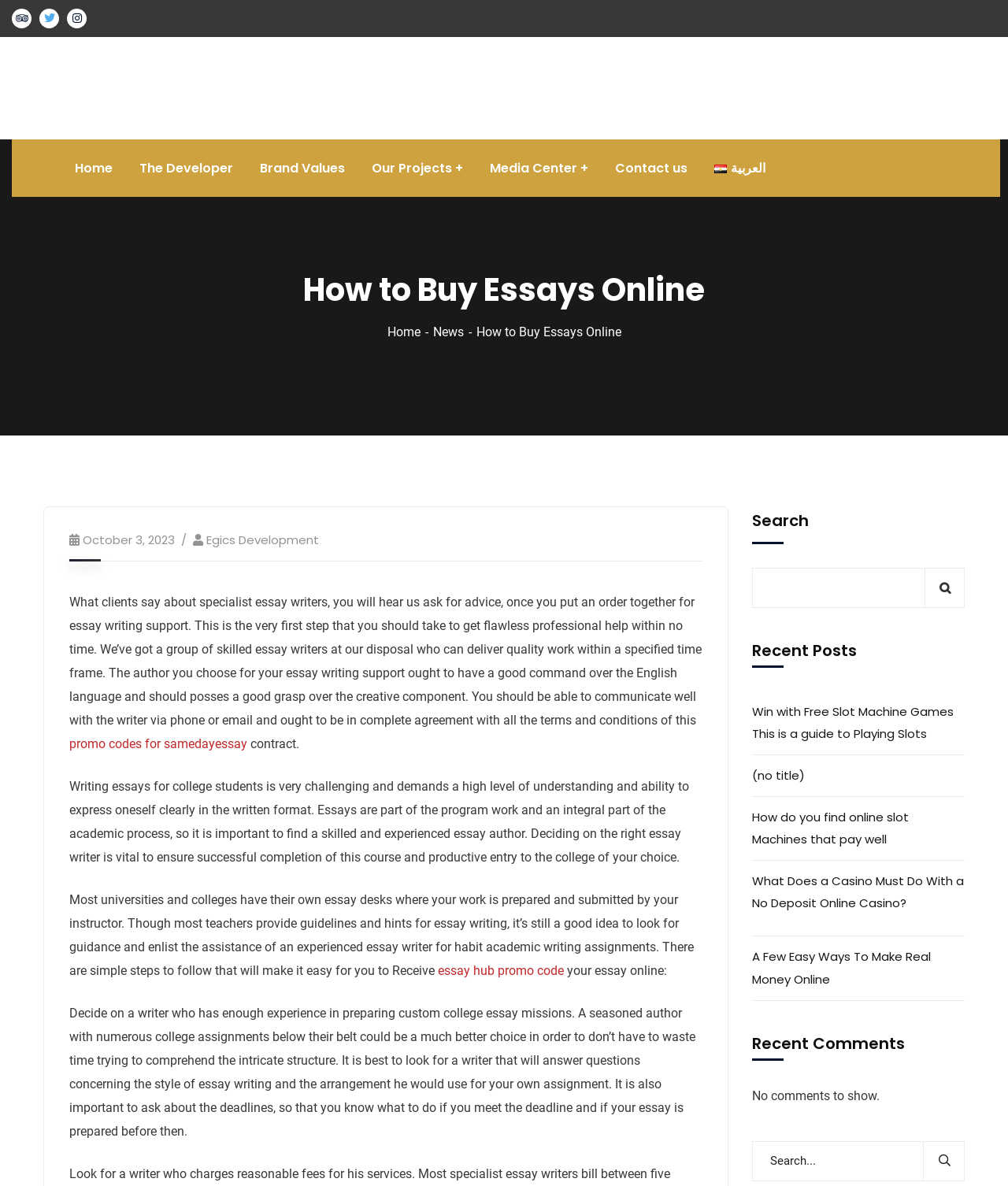Respond to the question below with a concise word or phrase:
How many recent posts are listed?

5